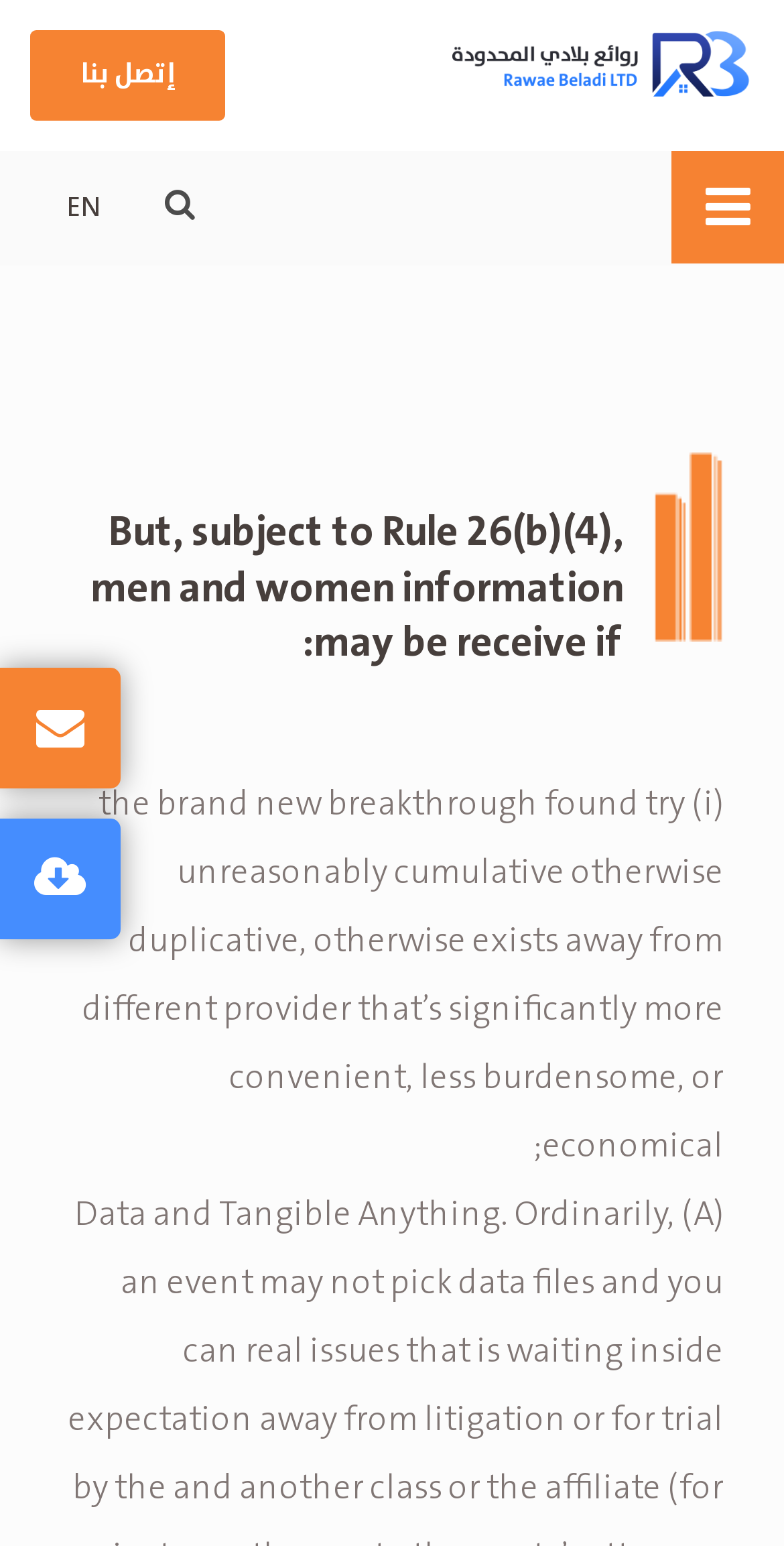Can you look at the image and give a comprehensive answer to the question:
What is the company name?

The company name can be found in the link element with the text 'شركة روائع بلادي المحدودة' which is located at the top of the webpage, and it is also the title of the webpage.